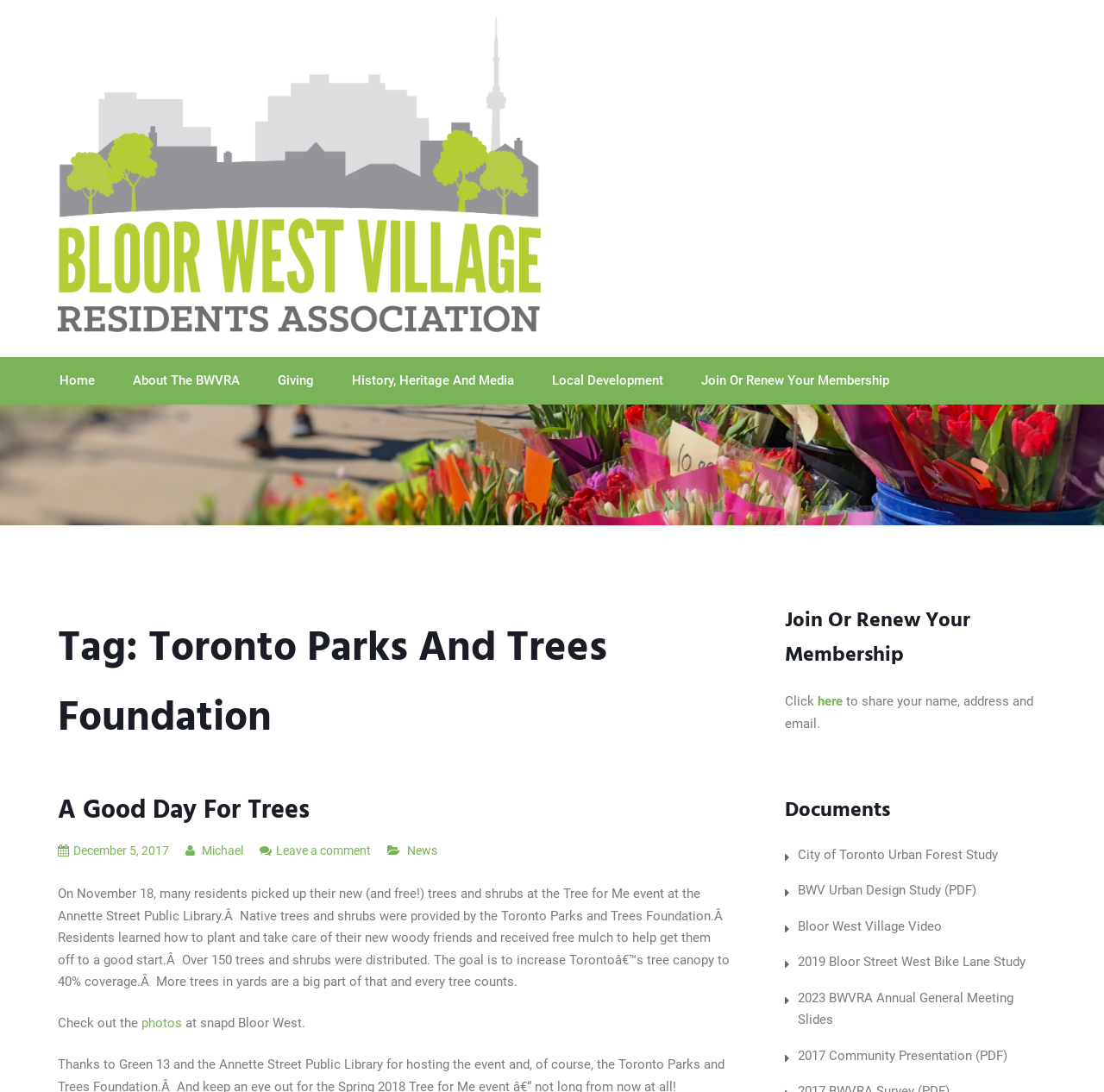What is the goal of increasing Toronto's tree canopy?
Based on the image, provide a one-word or brief-phrase response.

40% coverage